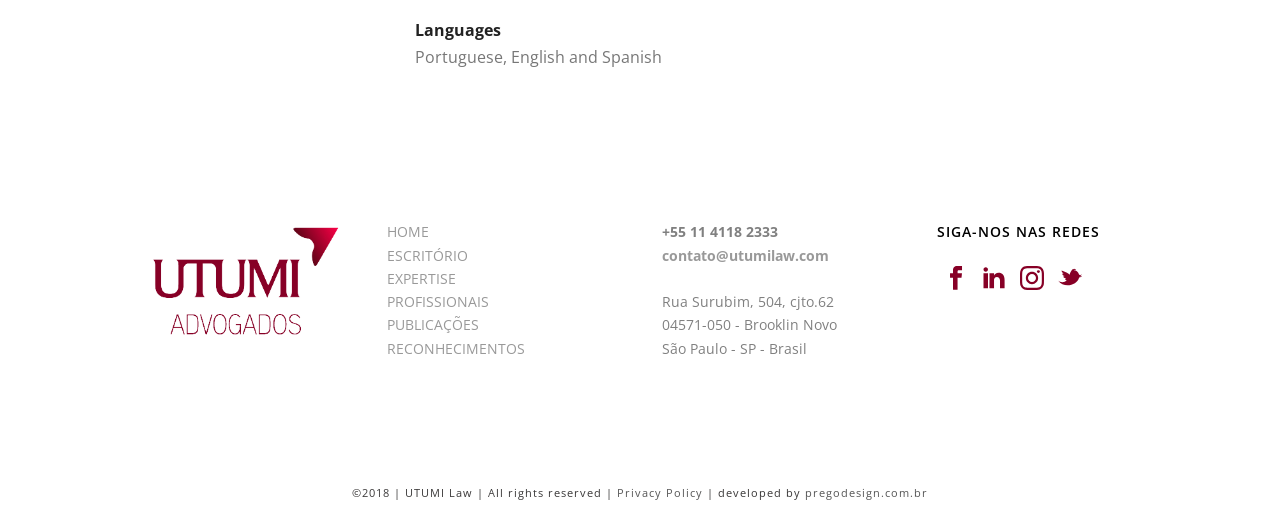Indicate the bounding box coordinates of the element that needs to be clicked to satisfy the following instruction: "Contact via email". The coordinates should be four float numbers between 0 and 1, i.e., [left, top, right, bottom].

[0.517, 0.472, 0.648, 0.508]